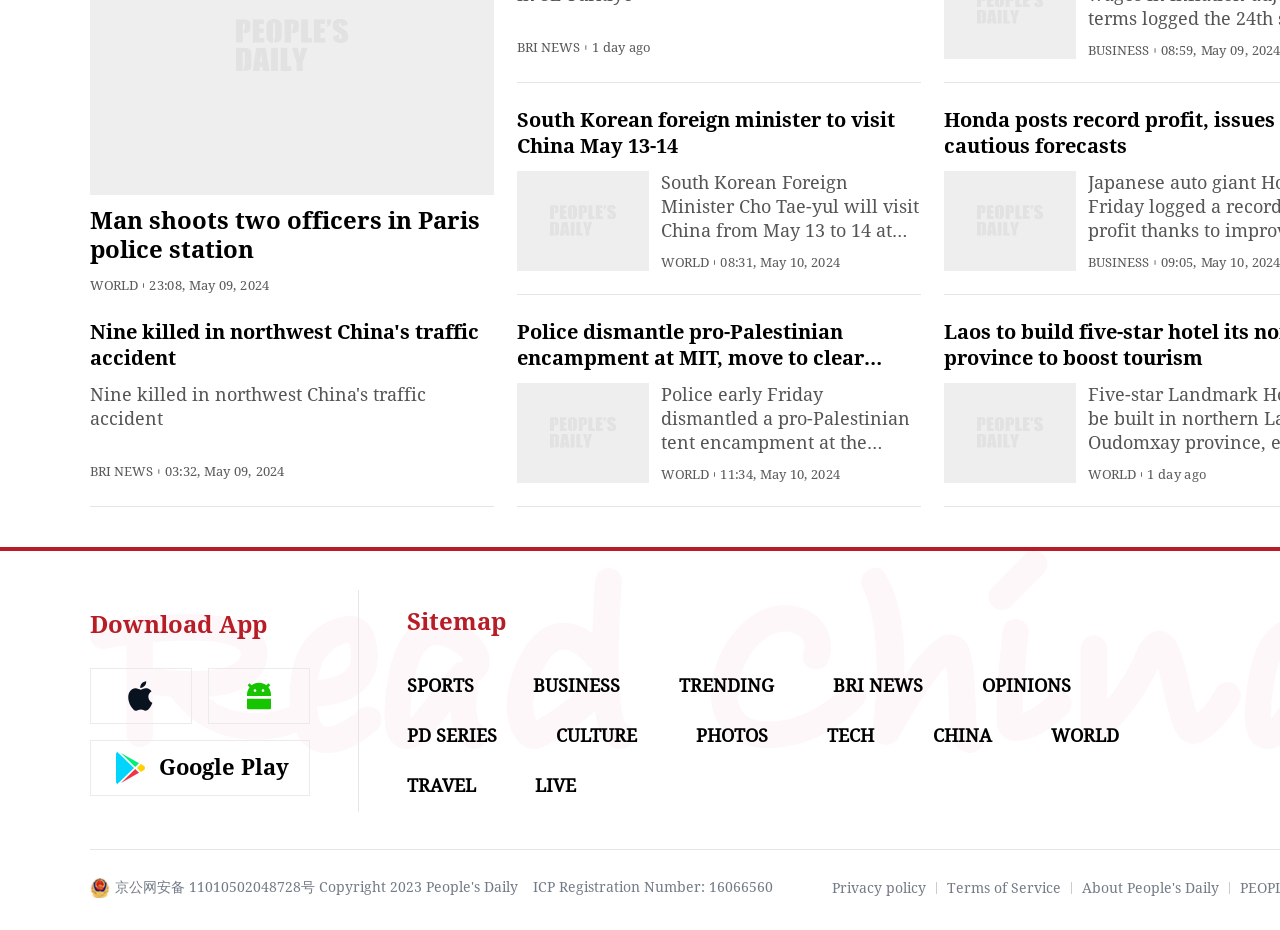Can you determine the bounding box coordinates of the area that needs to be clicked to fulfill the following instruction: "Download the People's Daily English language App"?

[0.07, 0.657, 0.209, 0.687]